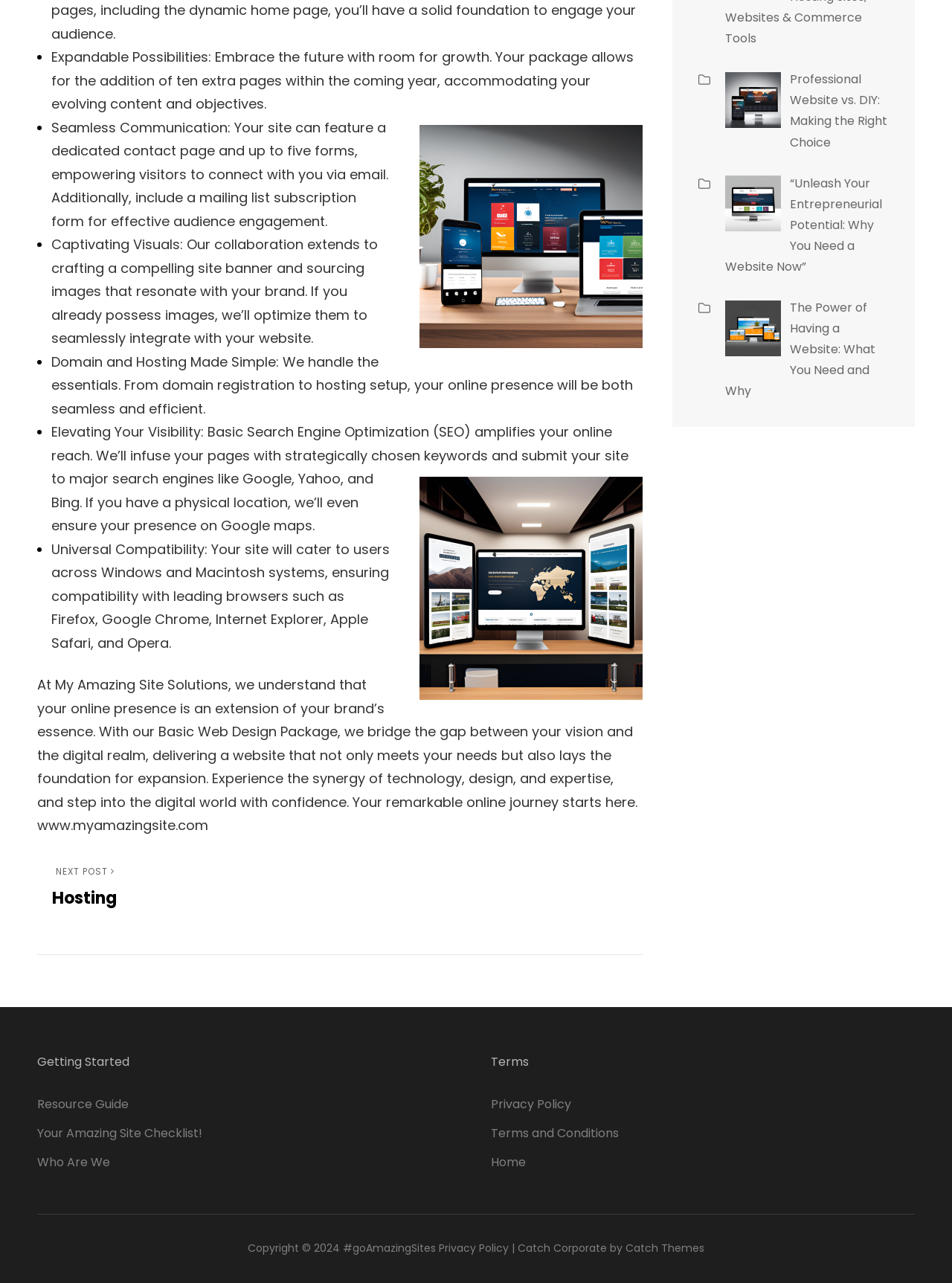From the webpage screenshot, predict the bounding box coordinates (top-left x, top-left y, bottom-right x, bottom-right y) for the UI element described here: #goAmazingSites

[0.36, 0.967, 0.458, 0.979]